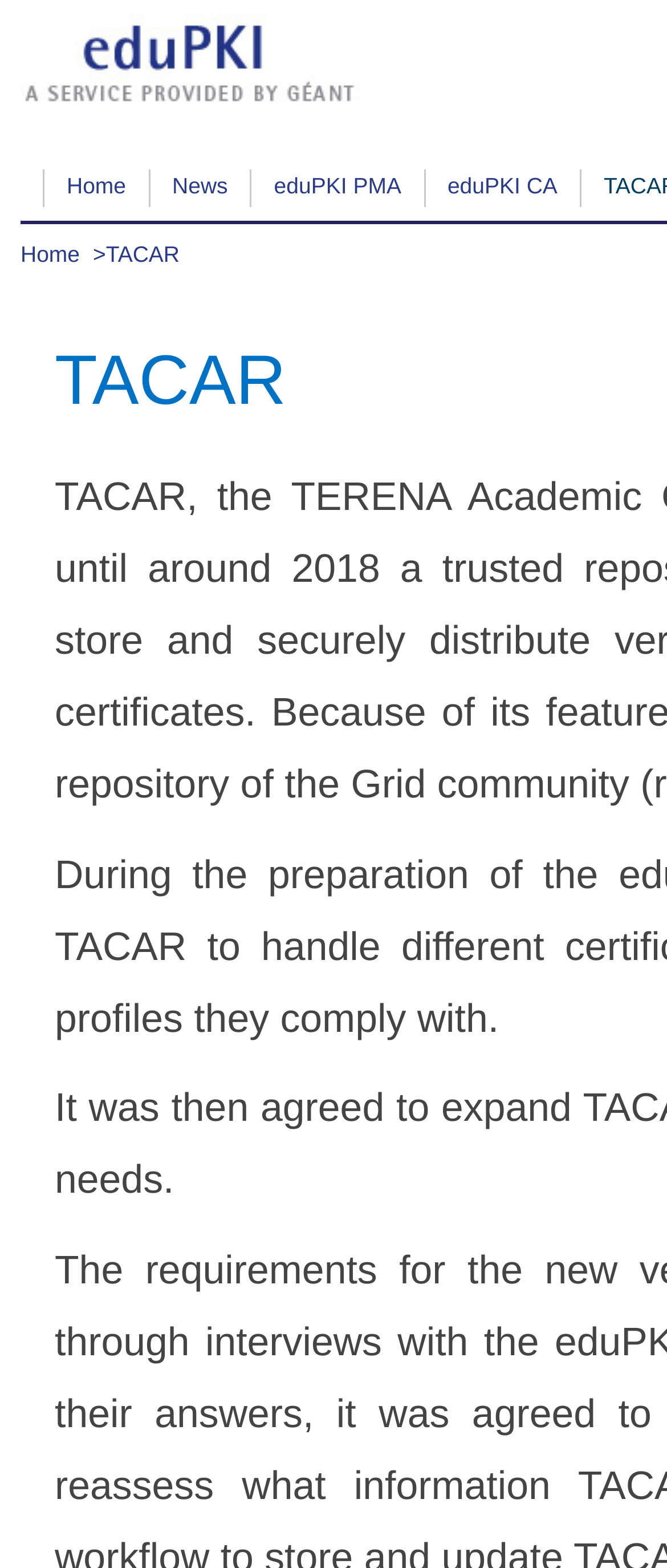Explain the webpage's layout and main content in detail.

The webpage is titled "TACAR" and has a navigation menu at the top with four links: "Home", "News", "eduPKI PMA", and "eduPKI CA", arranged horizontally from left to right. 

Below the navigation menu, there is a secondary navigation section with a "Home" link on the left, followed by a greater-than symbol (">"), and then a "TACAR" link.